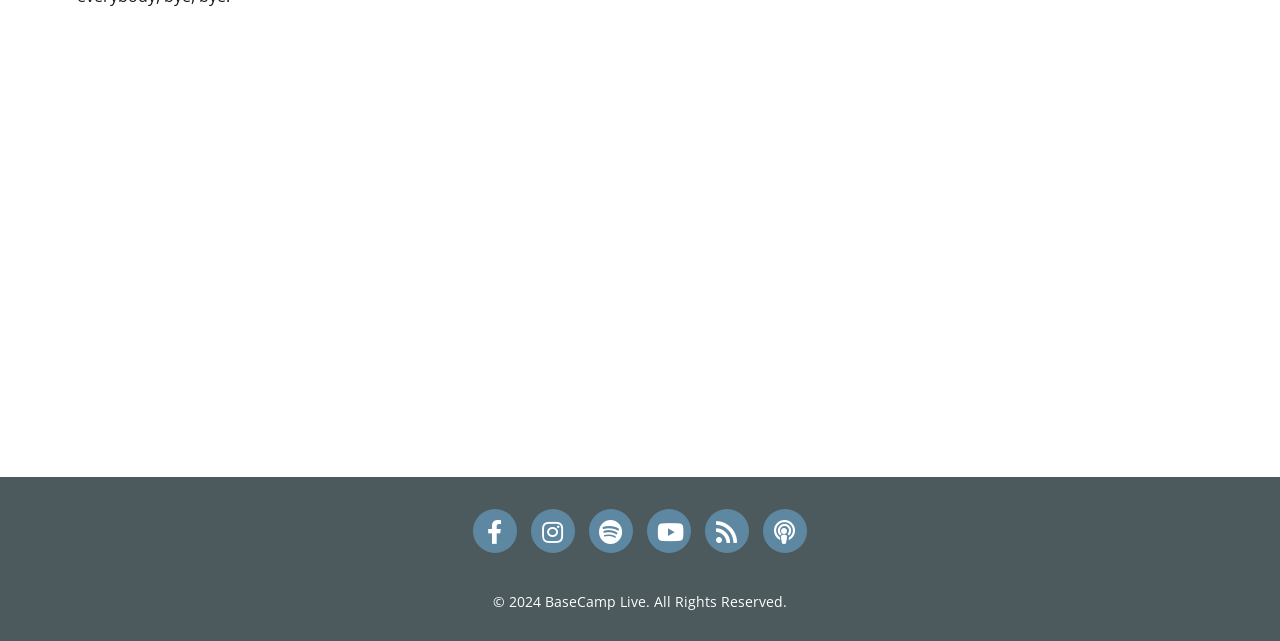Please predict the bounding box coordinates (top-left x, top-left y, bottom-right x, bottom-right y) for the UI element in the screenshot that fits the description: Scott Newstock

[0.064, 0.425, 0.163, 0.469]